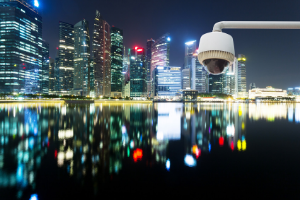Based on the image, provide a detailed and complete answer to the question: 
What is the purpose of installing security cameras?

The caption emphasizes the importance of security and highlights how effective installation of security cameras can deter potential burglaries, making it a vital consideration for businesses and public spaces.